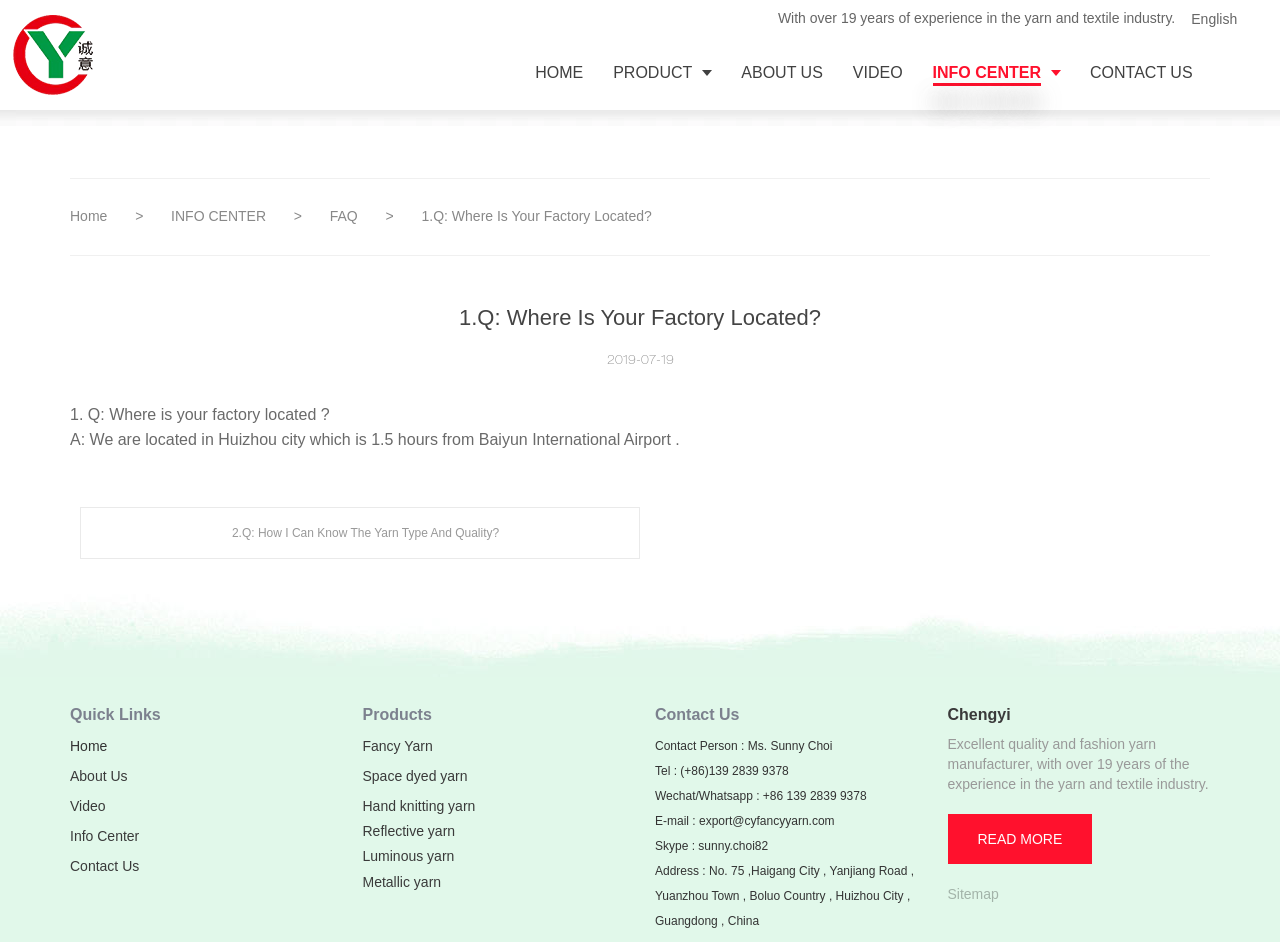Please find the bounding box coordinates of the clickable region needed to complete the following instruction: "Switch to English language". The bounding box coordinates must consist of four float numbers between 0 and 1, i.e., [left, top, right, bottom].

None